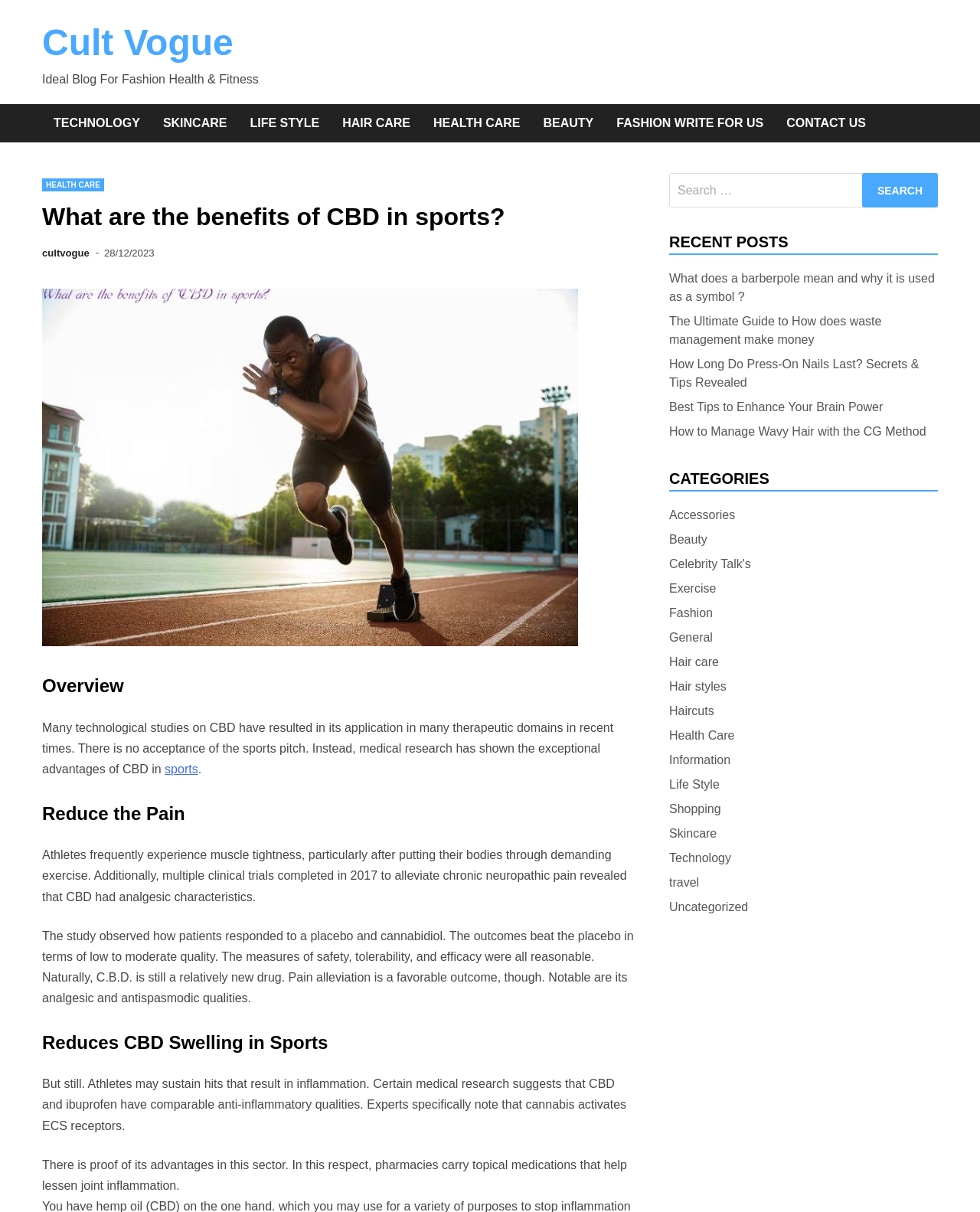Based on the element description: "Life Style", identify the bounding box coordinates for this UI element. The coordinates must be four float numbers between 0 and 1, listed as [left, top, right, bottom].

[0.683, 0.639, 0.734, 0.656]